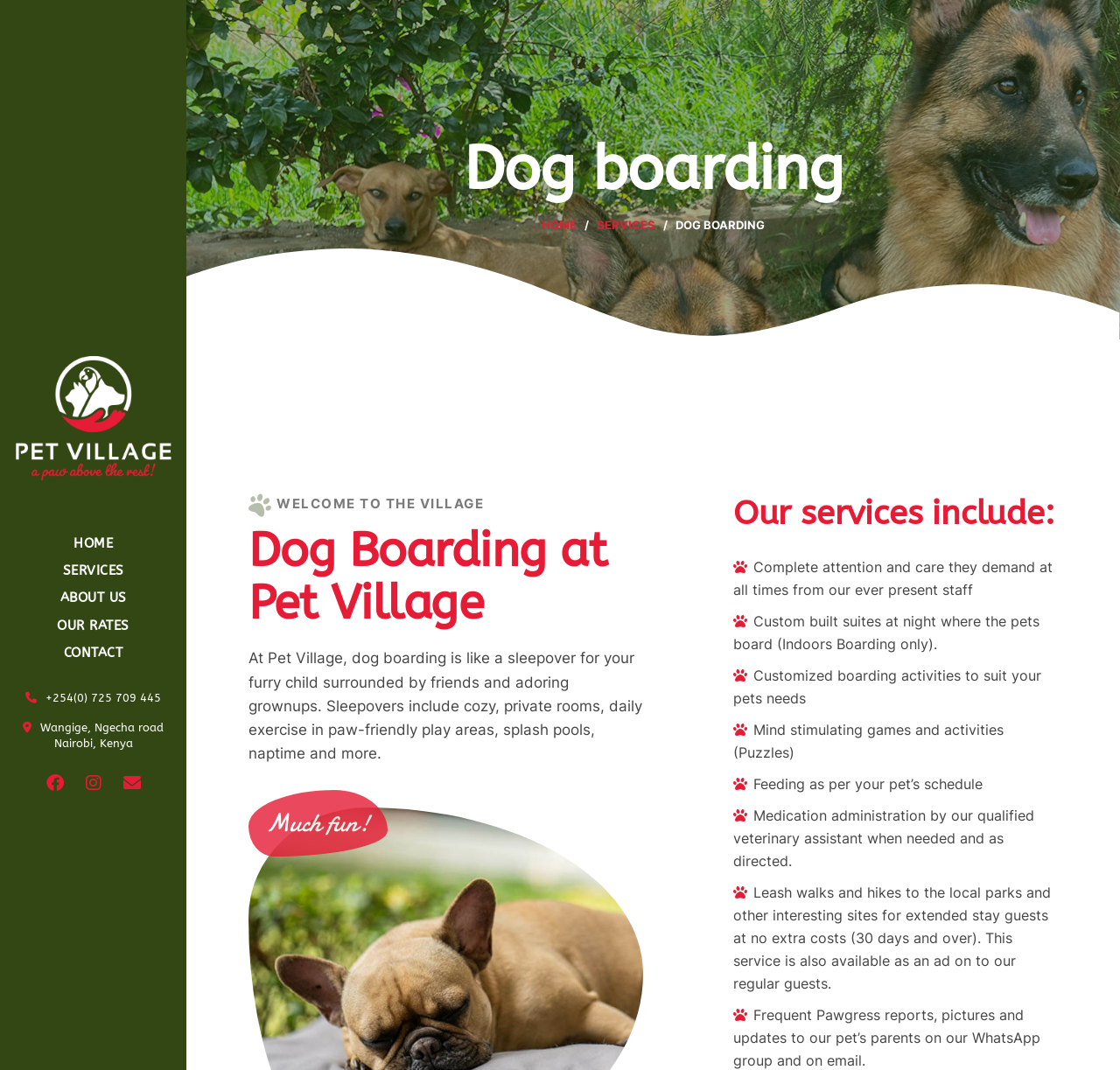Using the element description: "Home", determine the bounding box coordinates. The coordinates should be in the format [left, top, right, bottom], with values between 0 and 1.

[0.484, 0.203, 0.515, 0.217]